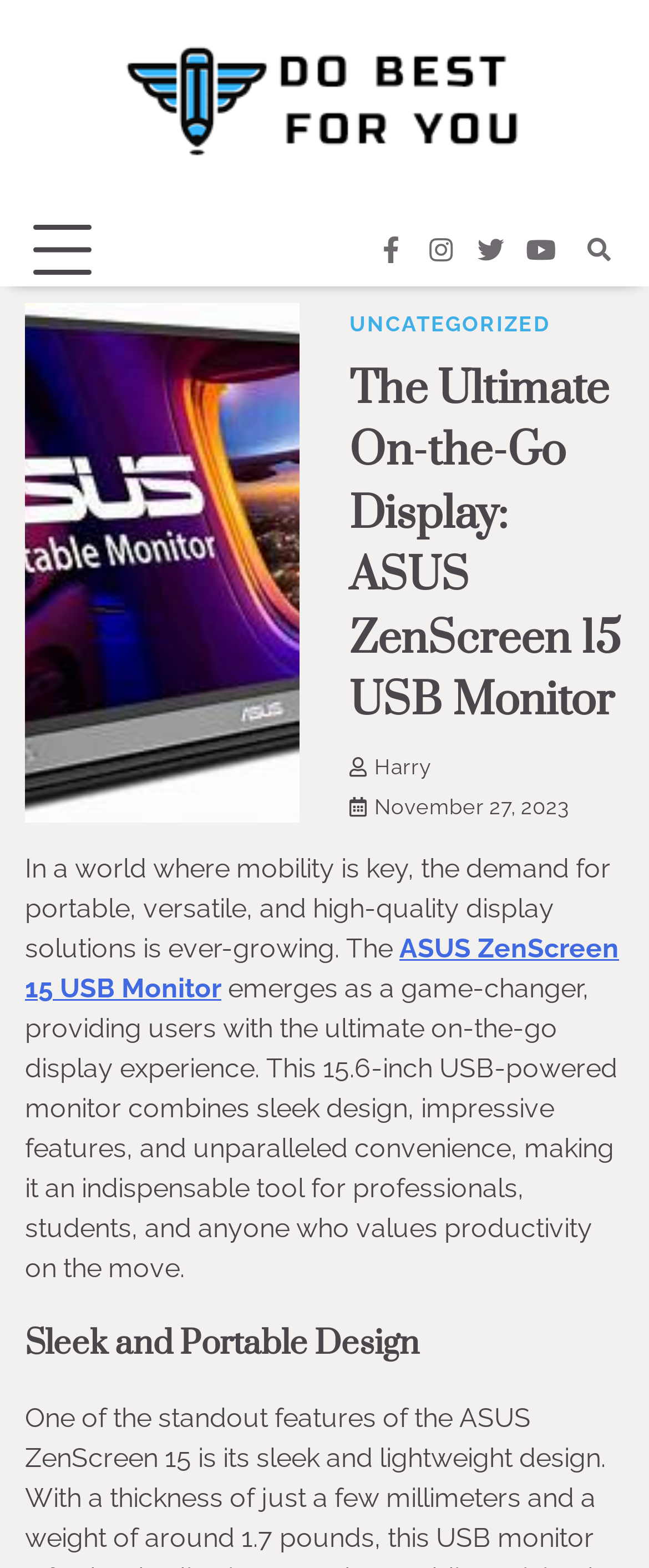What is the design of the monitor?
Using the image as a reference, give an elaborate response to the question.

I found the answer by looking at the heading 'Sleek and Portable Design', which suggests that the monitor has a sleek and portable design.